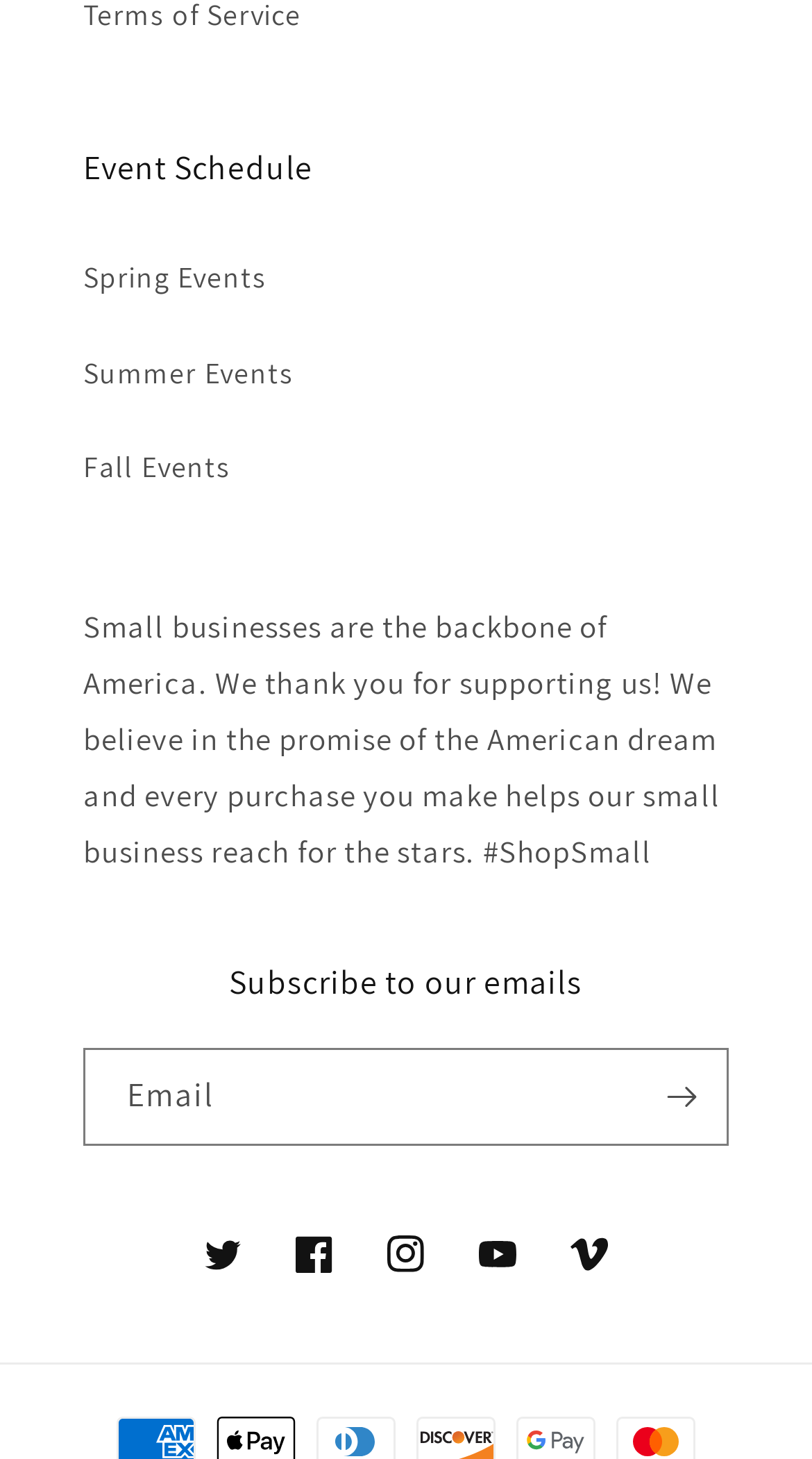Can you identify the bounding box coordinates of the clickable region needed to carry out this instruction: 'View Spring Events'? The coordinates should be four float numbers within the range of 0 to 1, stated as [left, top, right, bottom].

[0.103, 0.159, 0.897, 0.223]